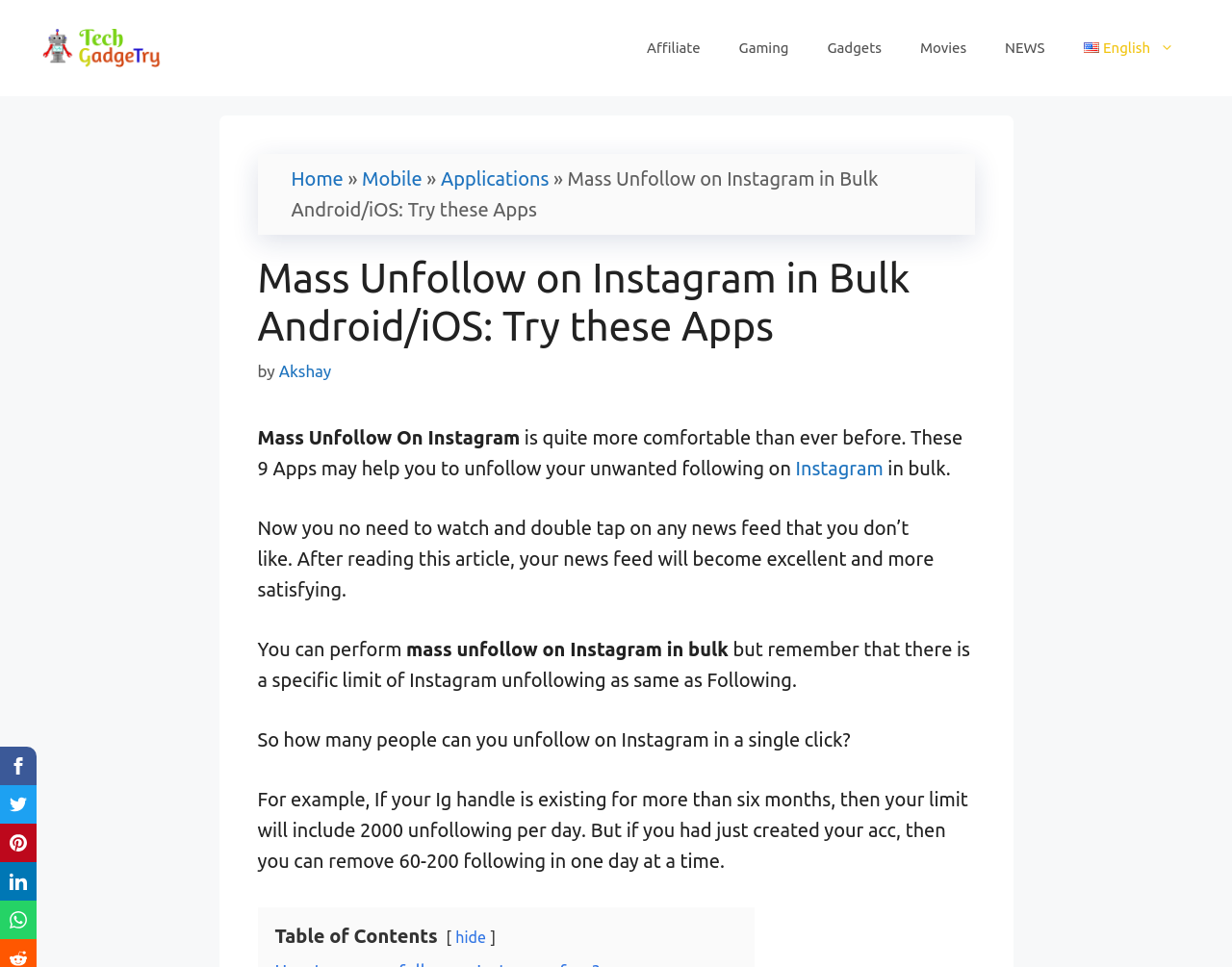Please specify the bounding box coordinates of the element that should be clicked to execute the given instruction: 'Read the article by Akshay'. Ensure the coordinates are four float numbers between 0 and 1, expressed as [left, top, right, bottom].

[0.226, 0.374, 0.269, 0.393]